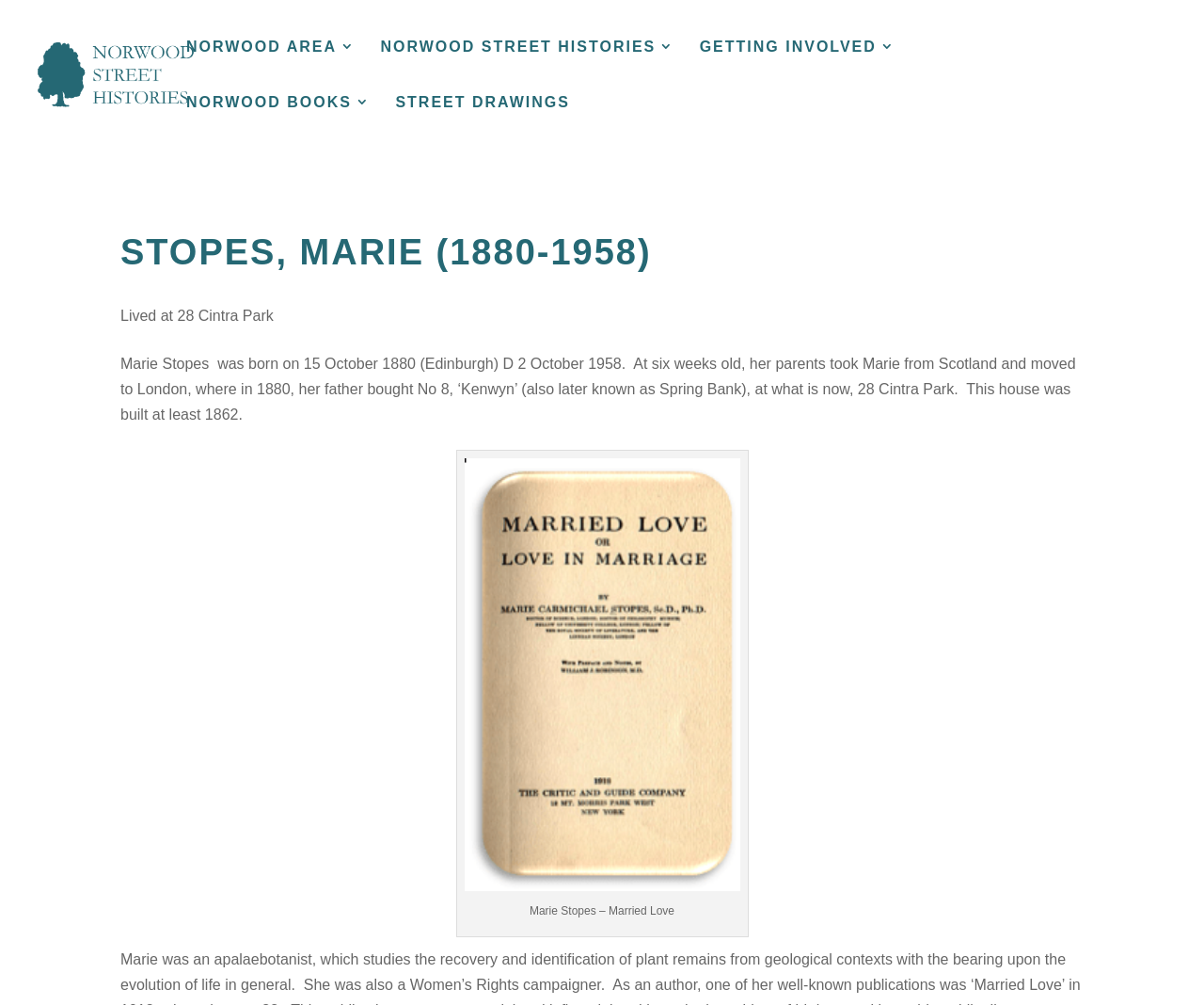Carefully observe the image and respond to the question with a detailed answer:
What is the name of the street where Marie Stopes lived?

The webpage mentions that Marie Stopes lived at 28 Cintra Park, as stated in the StaticText element with the text 'Lived at 28 Cintra Park'.